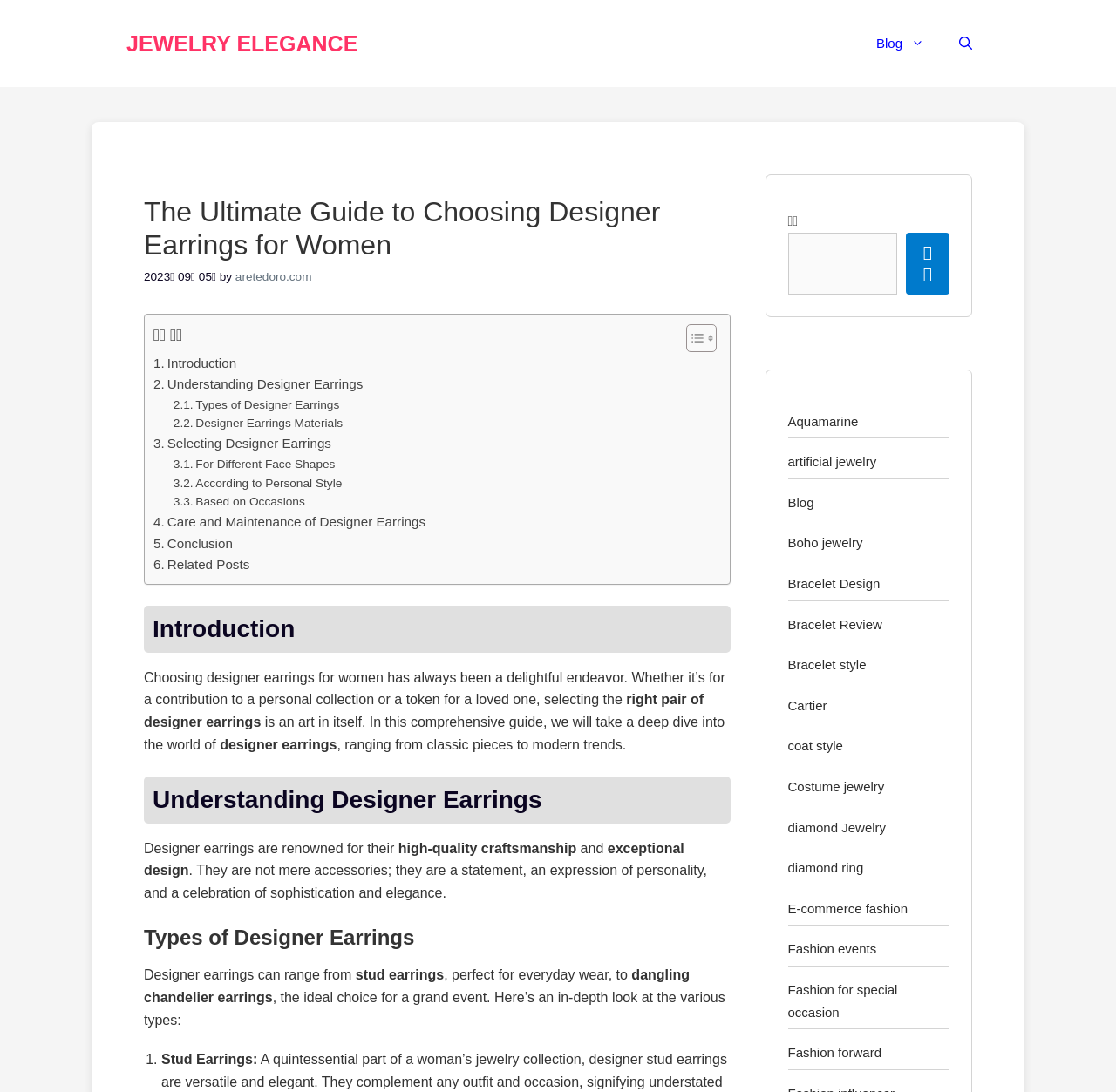How many types of designer earrings are mentioned?
Please provide a detailed answer to the question.

I found that the article mentions at least two types of designer earrings, namely 'stud earrings' and 'dangling chandelier earrings', in the section titled 'Types of Designer Earrings'.